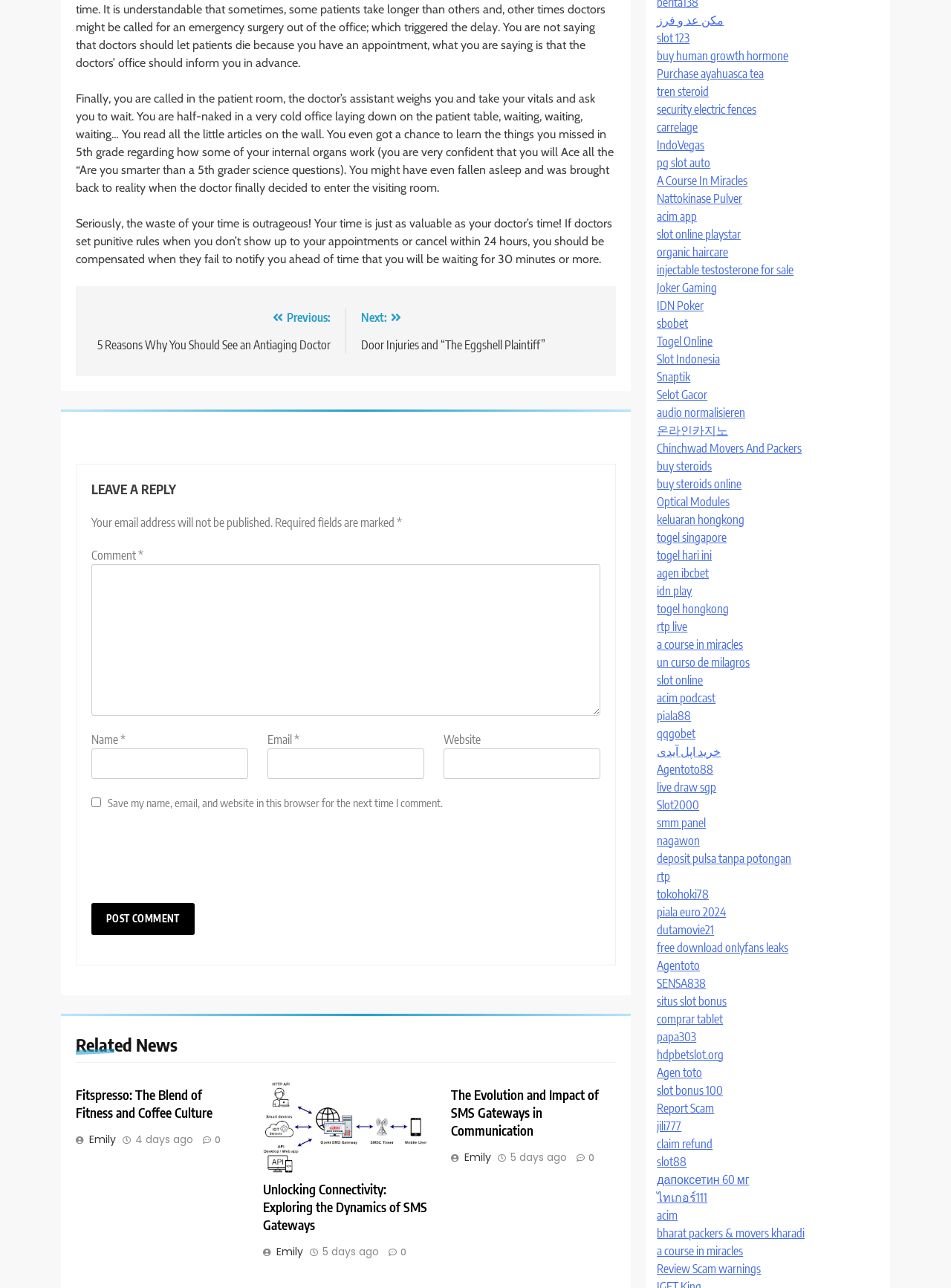Extract the bounding box of the UI element described as: "organic haircare".

[0.691, 0.19, 0.766, 0.201]